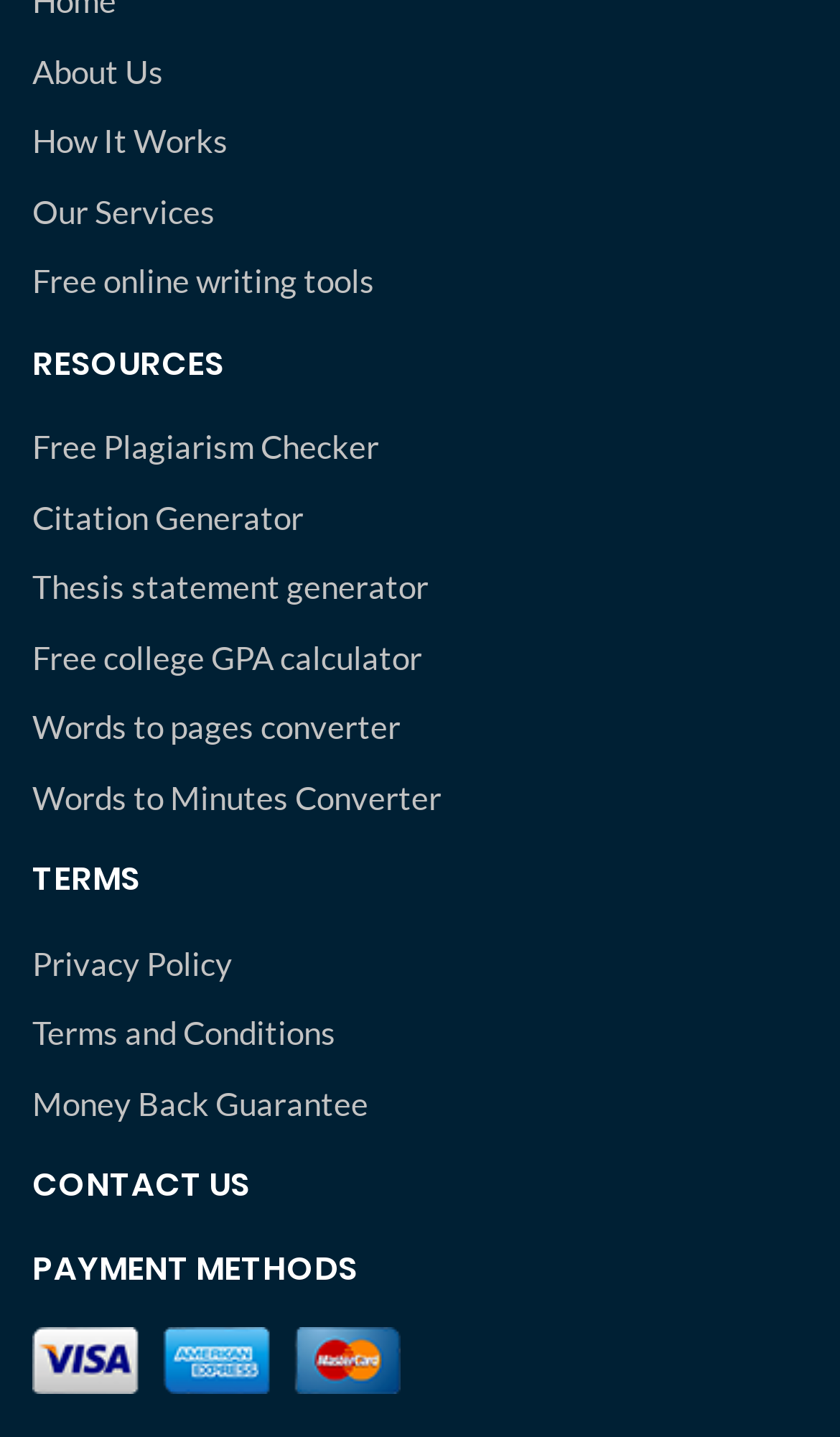What is the first resource listed?
Give a single word or phrase as your answer by examining the image.

Free Plagiarism Checker